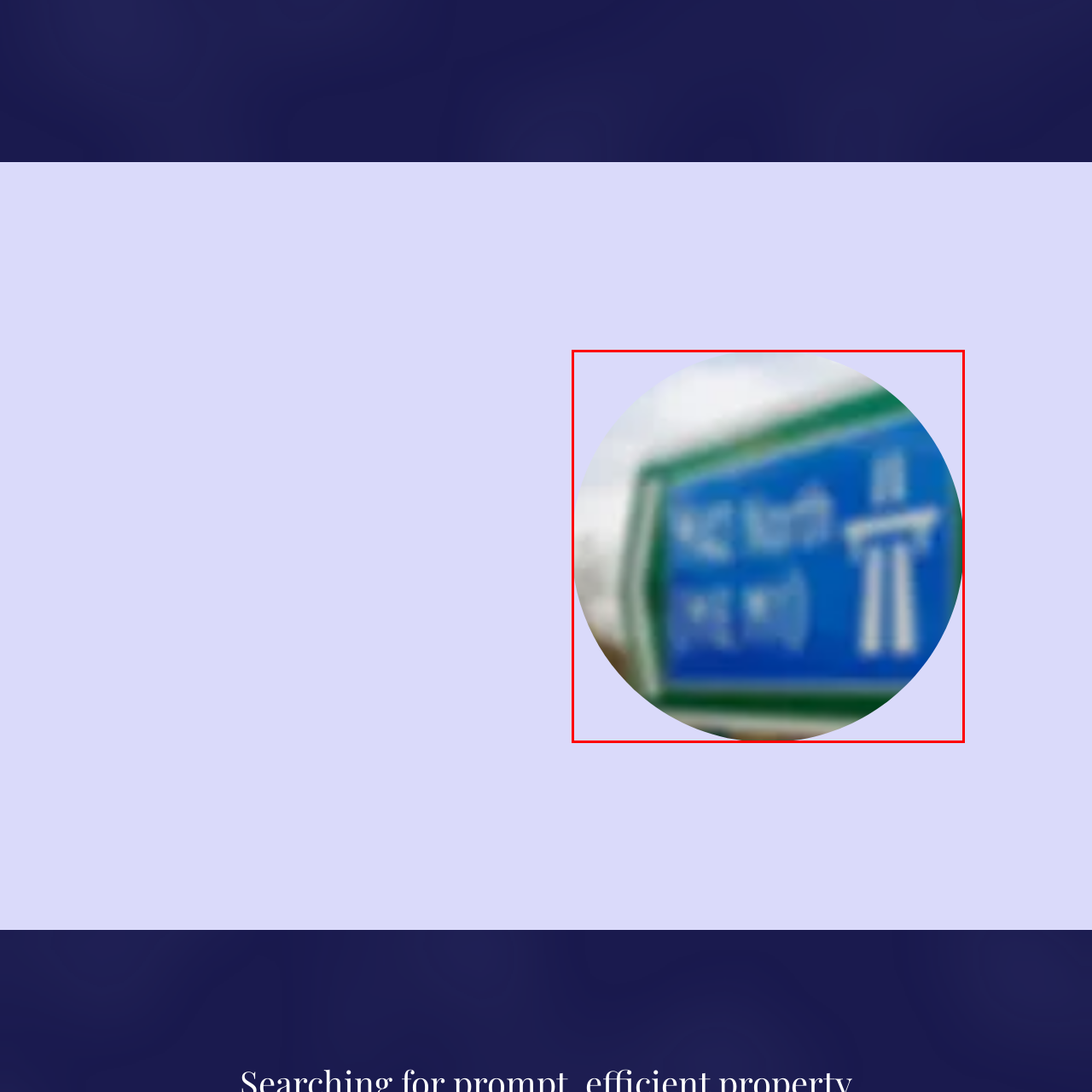Look at the section of the image marked by the red box and offer an in-depth answer to the next question considering the visual cues: What is the purpose of the symbolic representation on the sign?

The caption explains that the symbolic representation of the motorway on the sign is meant to further emphasize its function as a key transport route, indicating its importance for navigation and travel.